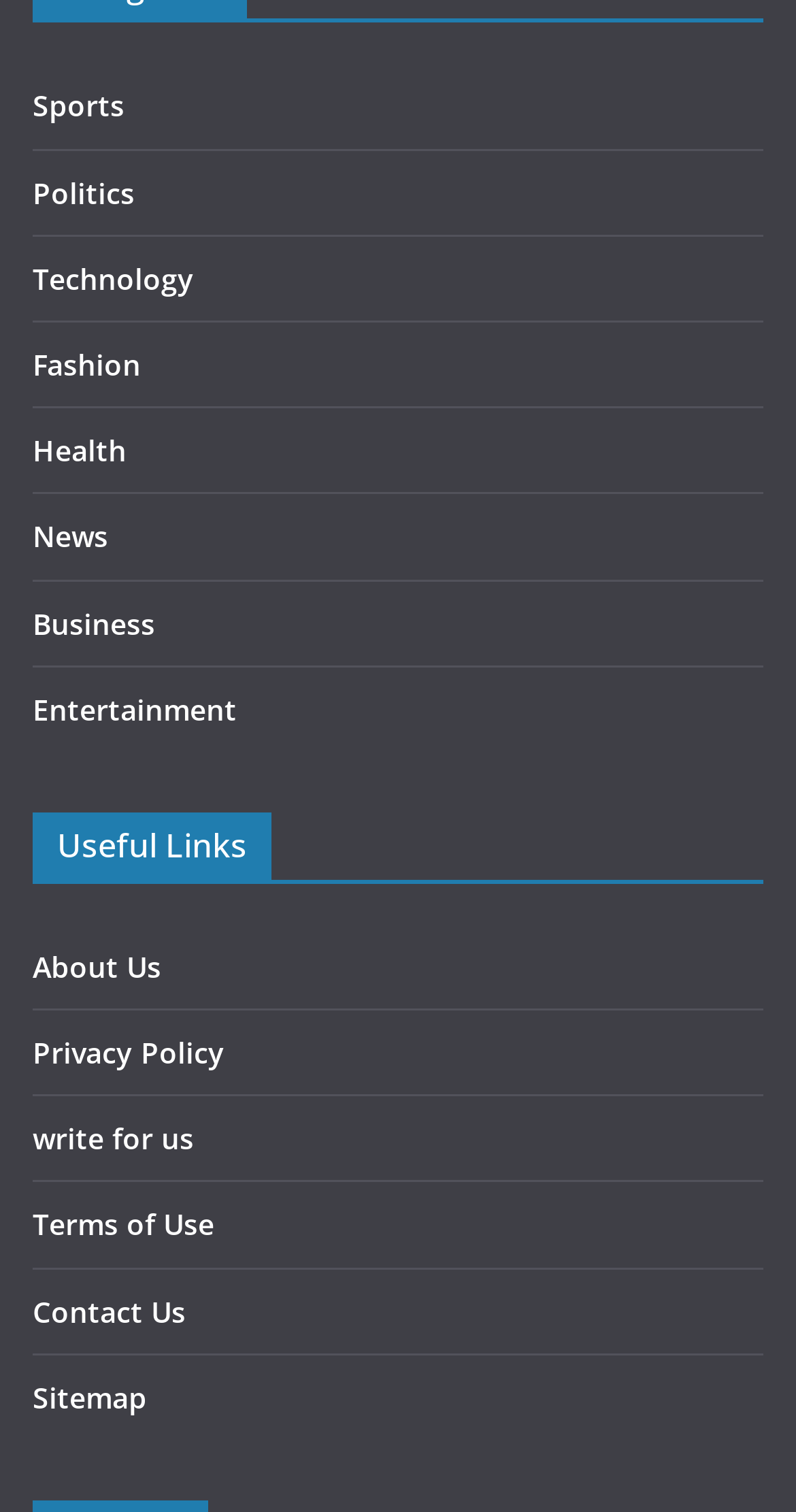Can you specify the bounding box coordinates for the region that should be clicked to fulfill this instruction: "Read News".

[0.041, 0.342, 0.136, 0.368]